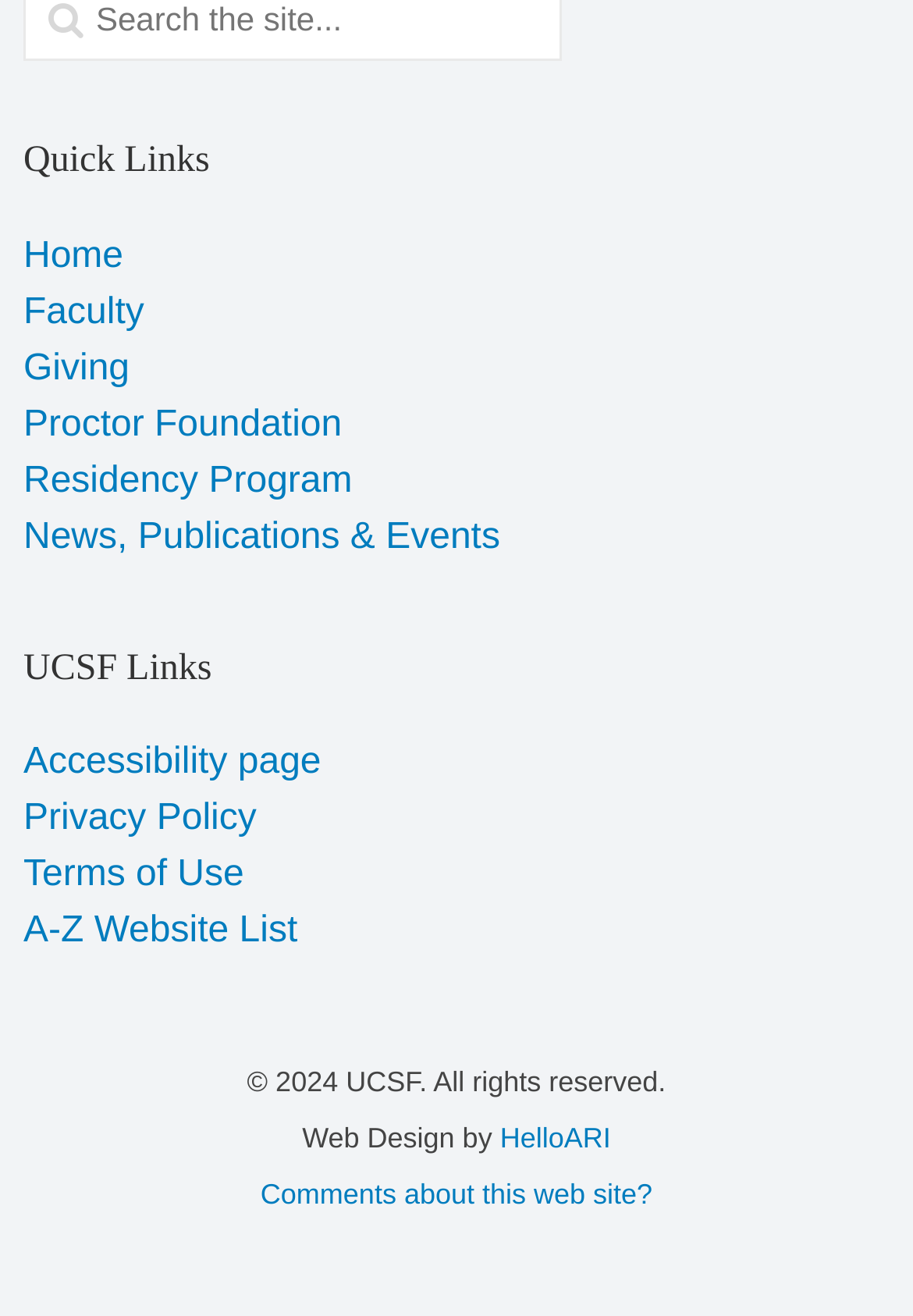Carefully examine the image and provide an in-depth answer to the question: What type of program is mentioned on the webpage?

I determined the answer by looking at the 'Quick Links' section, which includes a link to the 'Residency Program' page. This suggests that the webpage is related to a university or academic institution that offers a residency program.